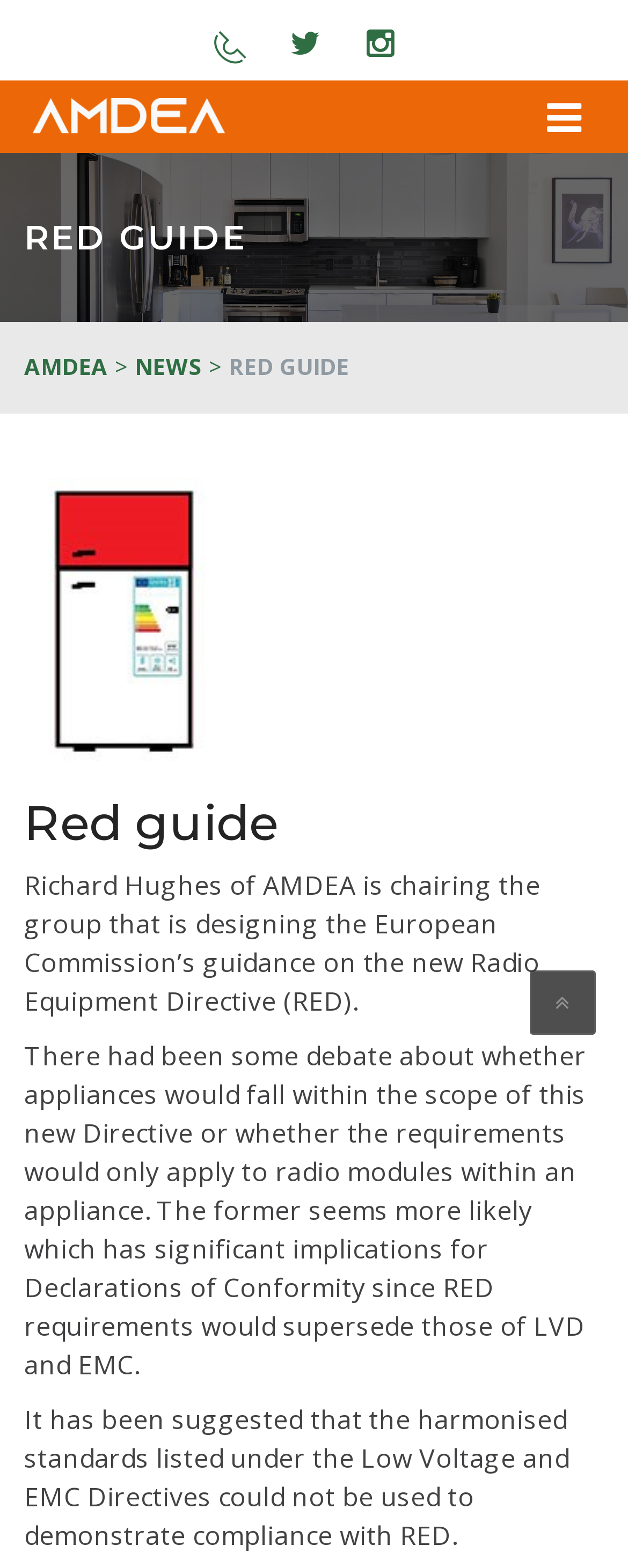What is the name of the organization mentioned on the webpage?
Respond to the question with a single word or phrase according to the image.

AMDEA